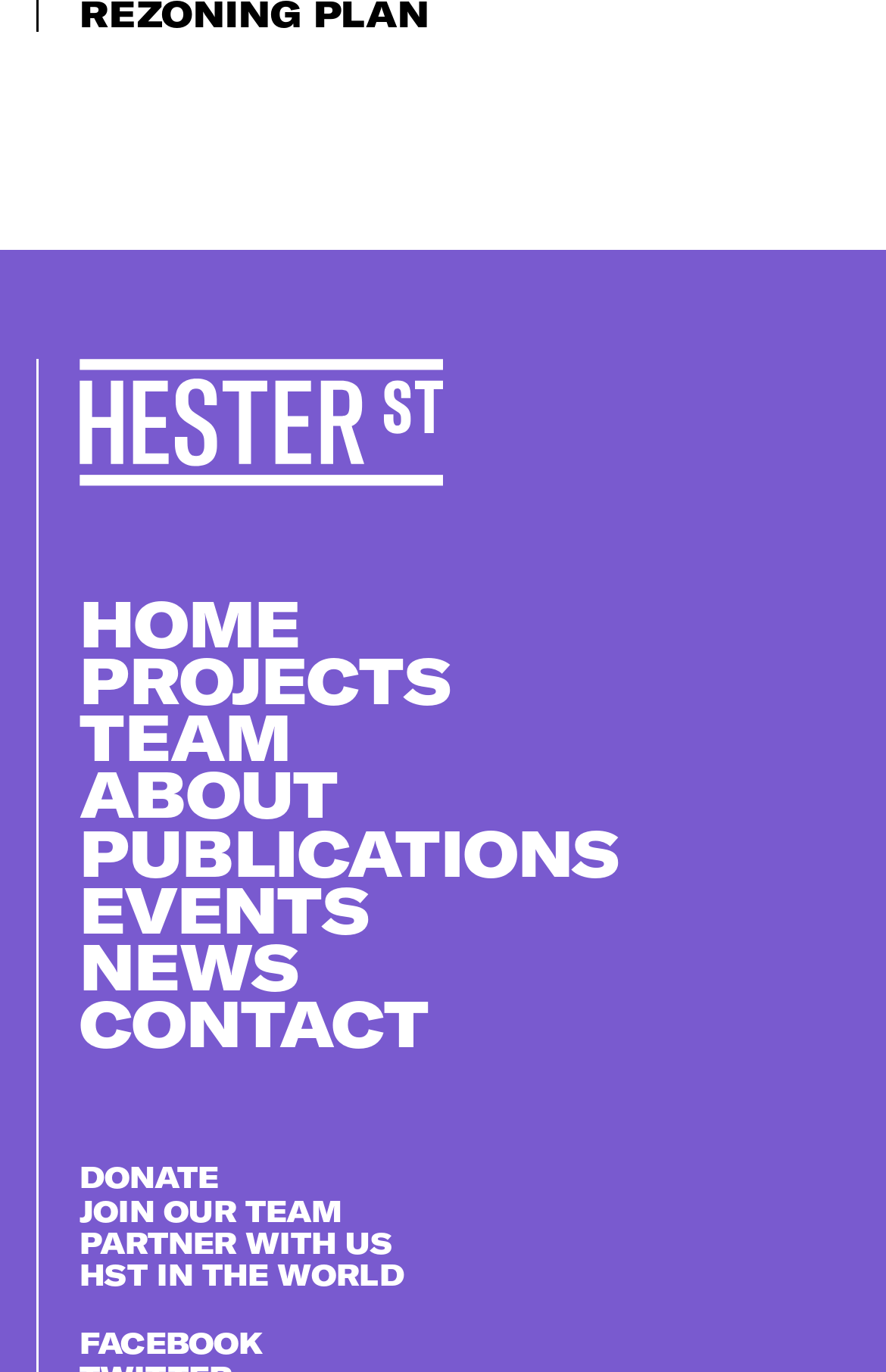Identify the bounding box coordinates for the element you need to click to achieve the following task: "read publications". The coordinates must be four float values ranging from 0 to 1, formatted as [left, top, right, bottom].

[0.09, 0.592, 0.7, 0.648]